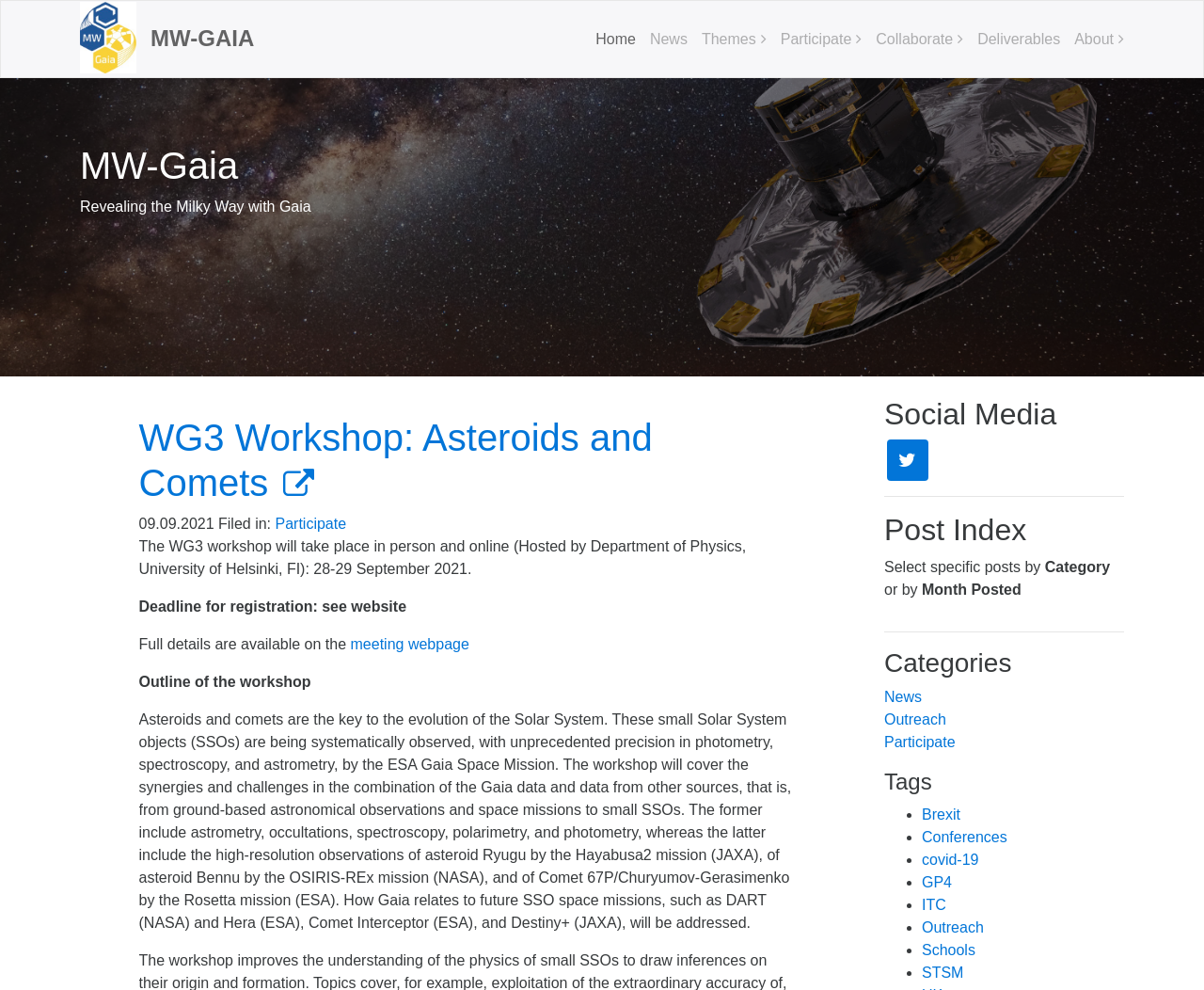Identify the bounding box coordinates of the clickable section necessary to follow the following instruction: "Follow the 'meeting webpage' link". The coordinates should be presented as four float numbers from 0 to 1, i.e., [left, top, right, bottom].

[0.291, 0.643, 0.39, 0.659]